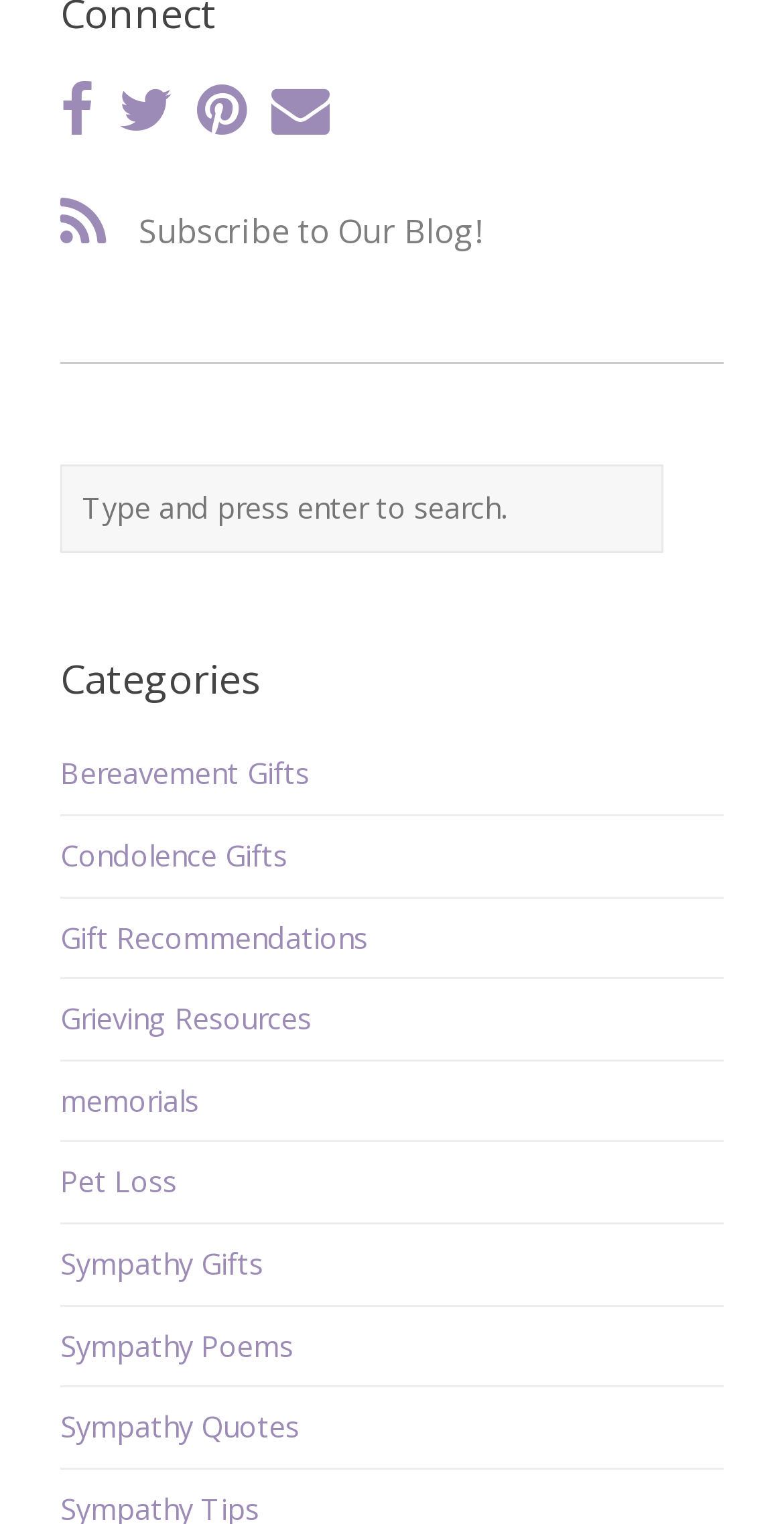Please determine the bounding box of the UI element that matches this description: Sympathy Poems. The coordinates should be given as (top-left x, top-left y, bottom-right x, bottom-right y), with all values between 0 and 1.

[0.077, 0.87, 0.374, 0.895]